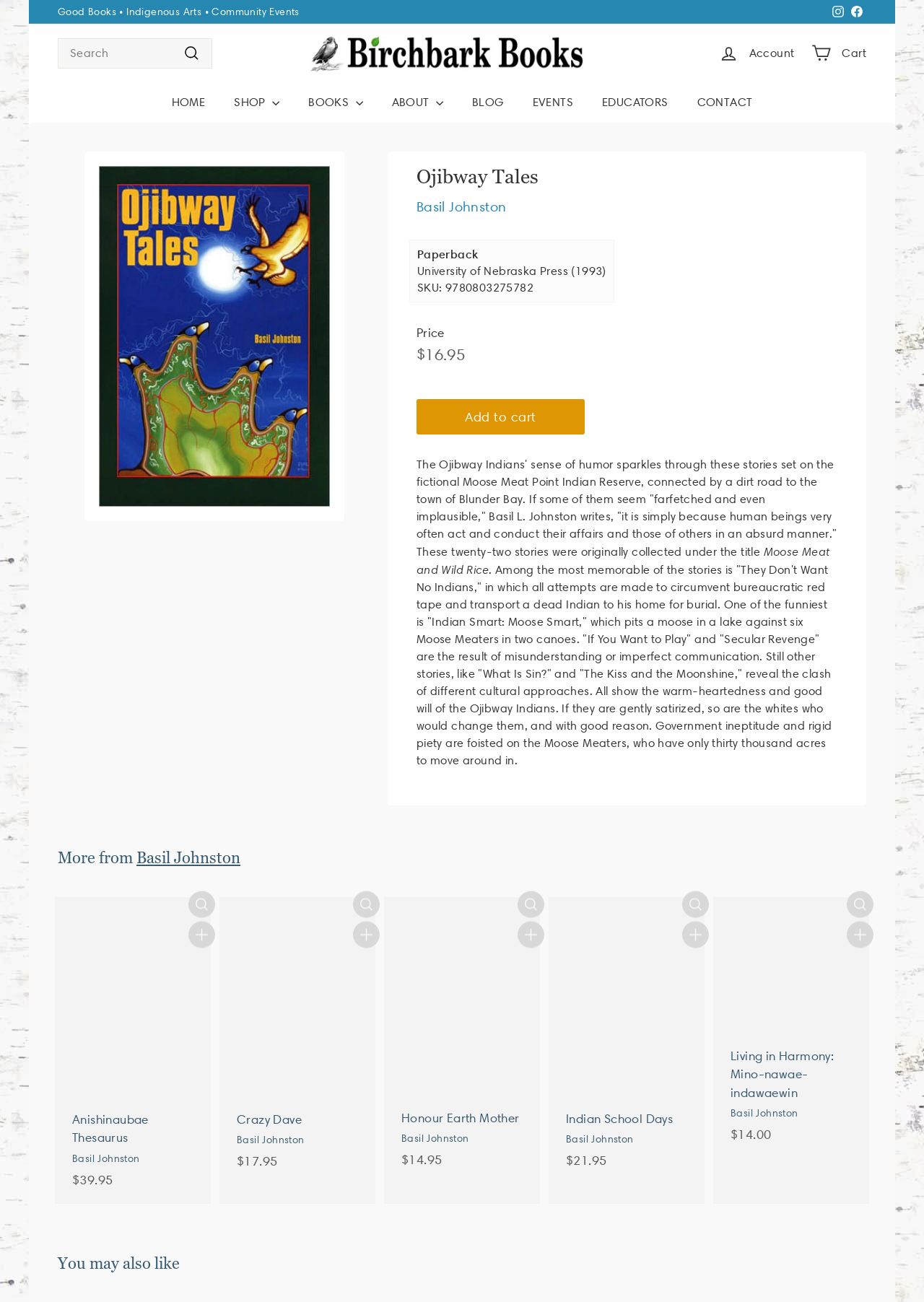What is the price of the book 'Indian School Days'?
Please respond to the question with as much detail as possible.

I found the answer by looking at the description of the book 'Indian School Days', where it mentions the price as $21.95.